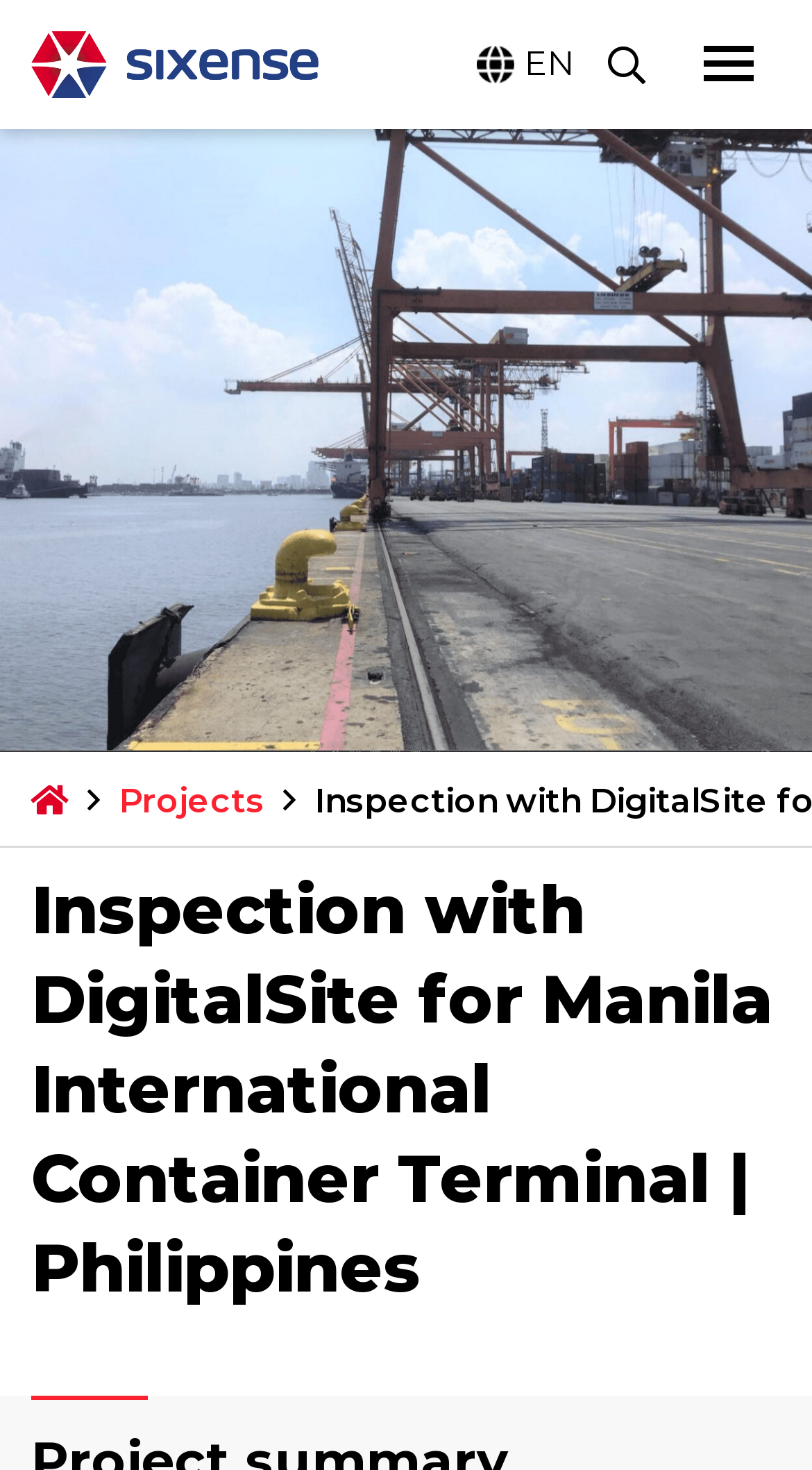What is the first item in the tab panel?
Please provide a detailed and thorough answer to the question.

I found the first item in the tab panel by looking at the tab panel element, which has a link element with the content '', indicating that the first item in the tab panel is a link with this icon.